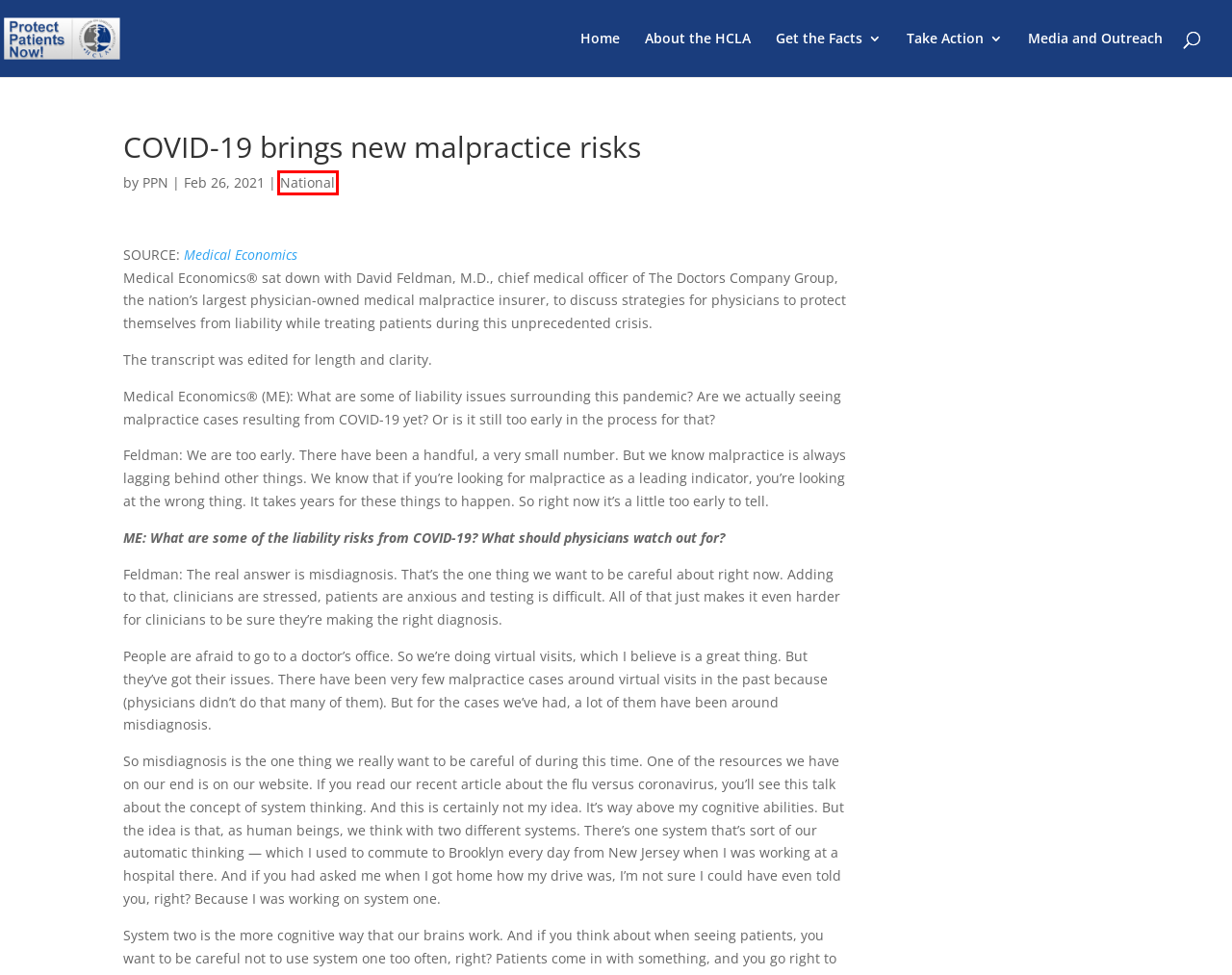You see a screenshot of a webpage with a red bounding box surrounding an element. Pick the webpage description that most accurately represents the new webpage after interacting with the element in the red bounding box. The options are:
A. Get the Facts - PPN
B. Take Action to Protect Patients Now!
C. COVID-19 brings new malpractice risks
D. National Archives - Protect Patients Now
E. About the HCLA - Protect Patients Now
F. PPN, Author at Protect Patients Now
G. HCLA Media Center - PPN
H. Home - Protect Patients Now

D